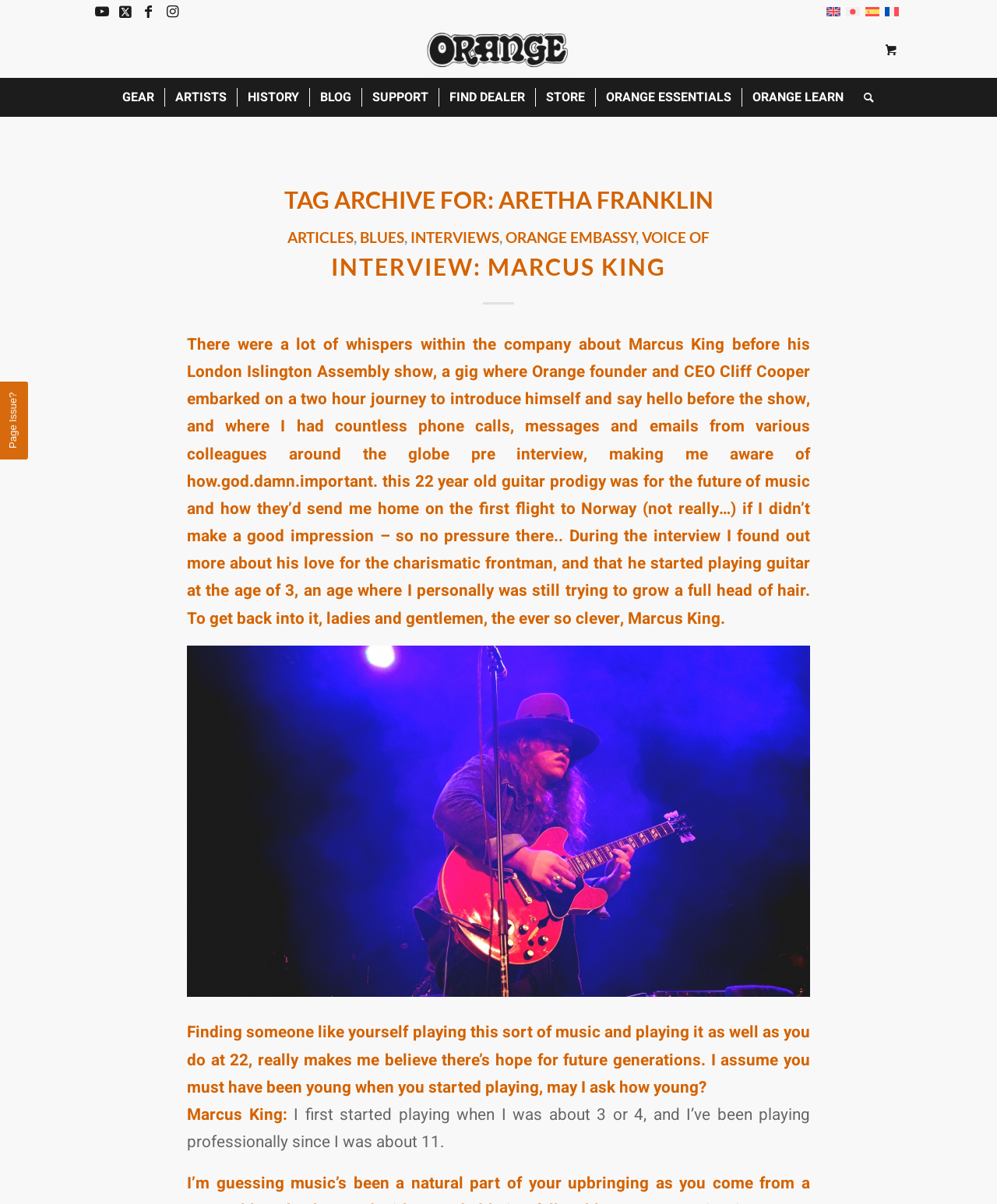What is the language of the webpage?
Please answer using one word or phrase, based on the screenshot.

English